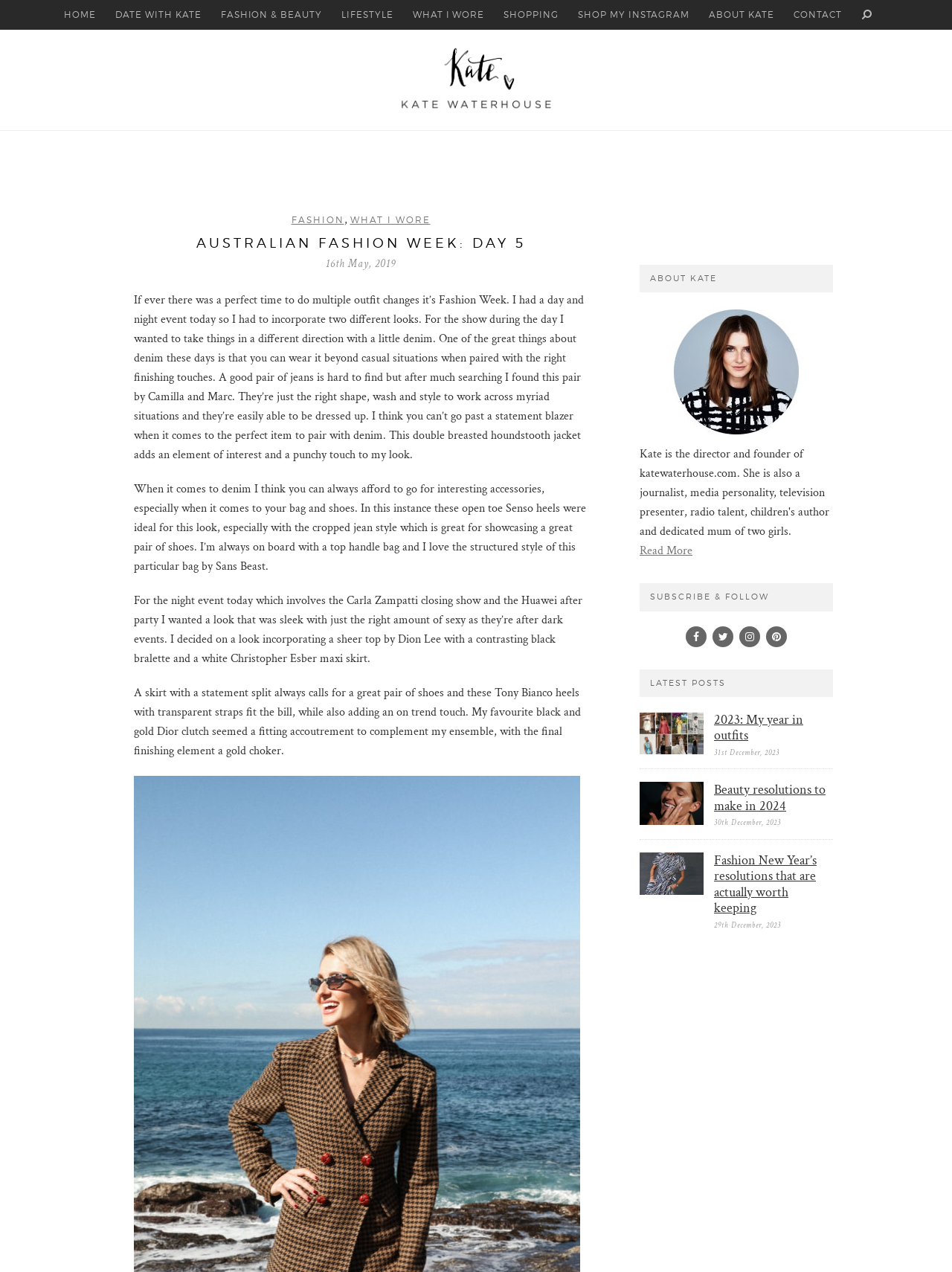Identify the bounding box coordinates of the element to click to follow this instruction: 'Read more about Kate Waterhouse'. Ensure the coordinates are four float values between 0 and 1, provided as [left, top, right, bottom].

[0.418, 0.08, 0.582, 0.091]